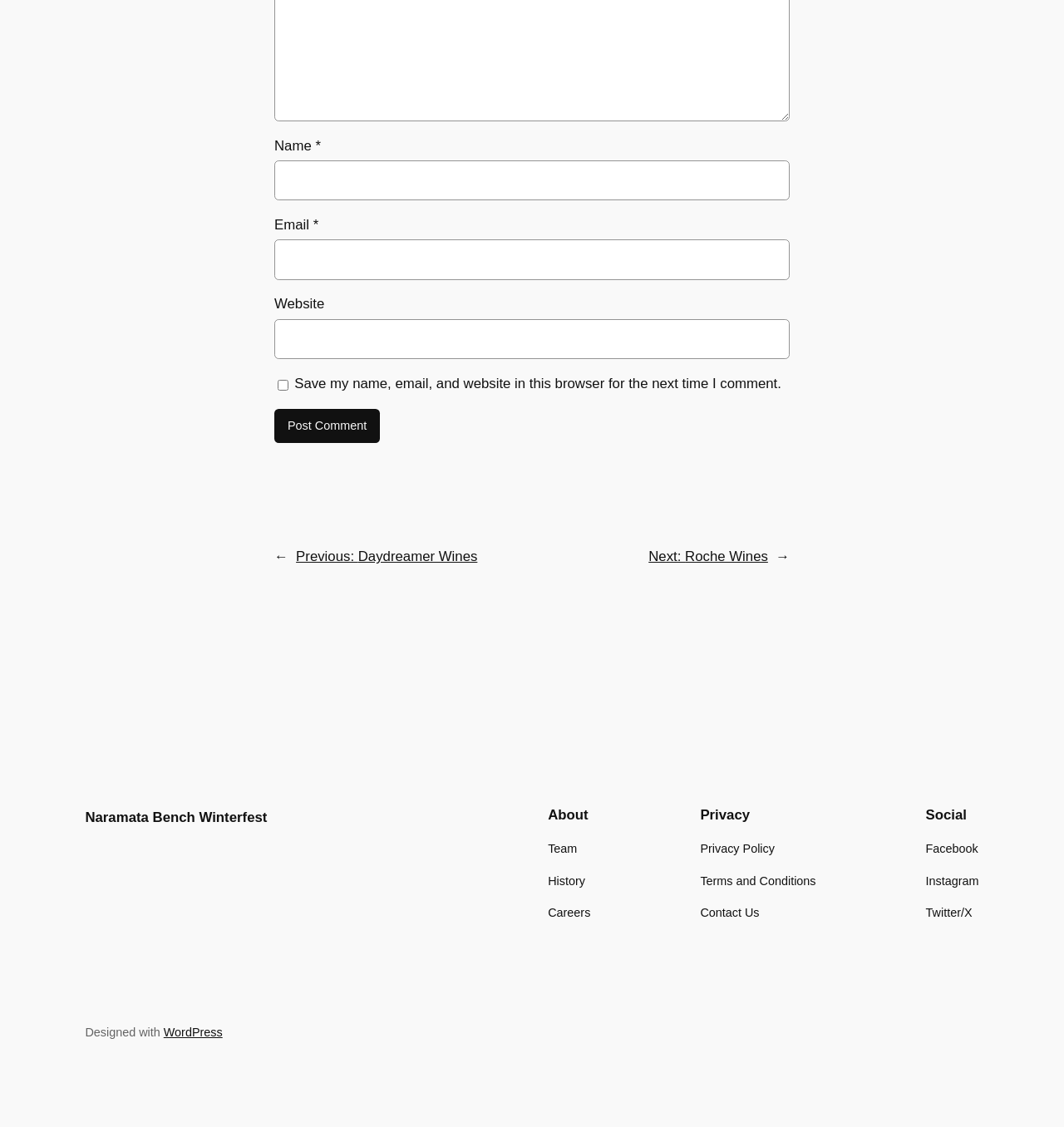Provide a short answer using a single word or phrase for the following question: 
How many links are there in the 'About' section?

3